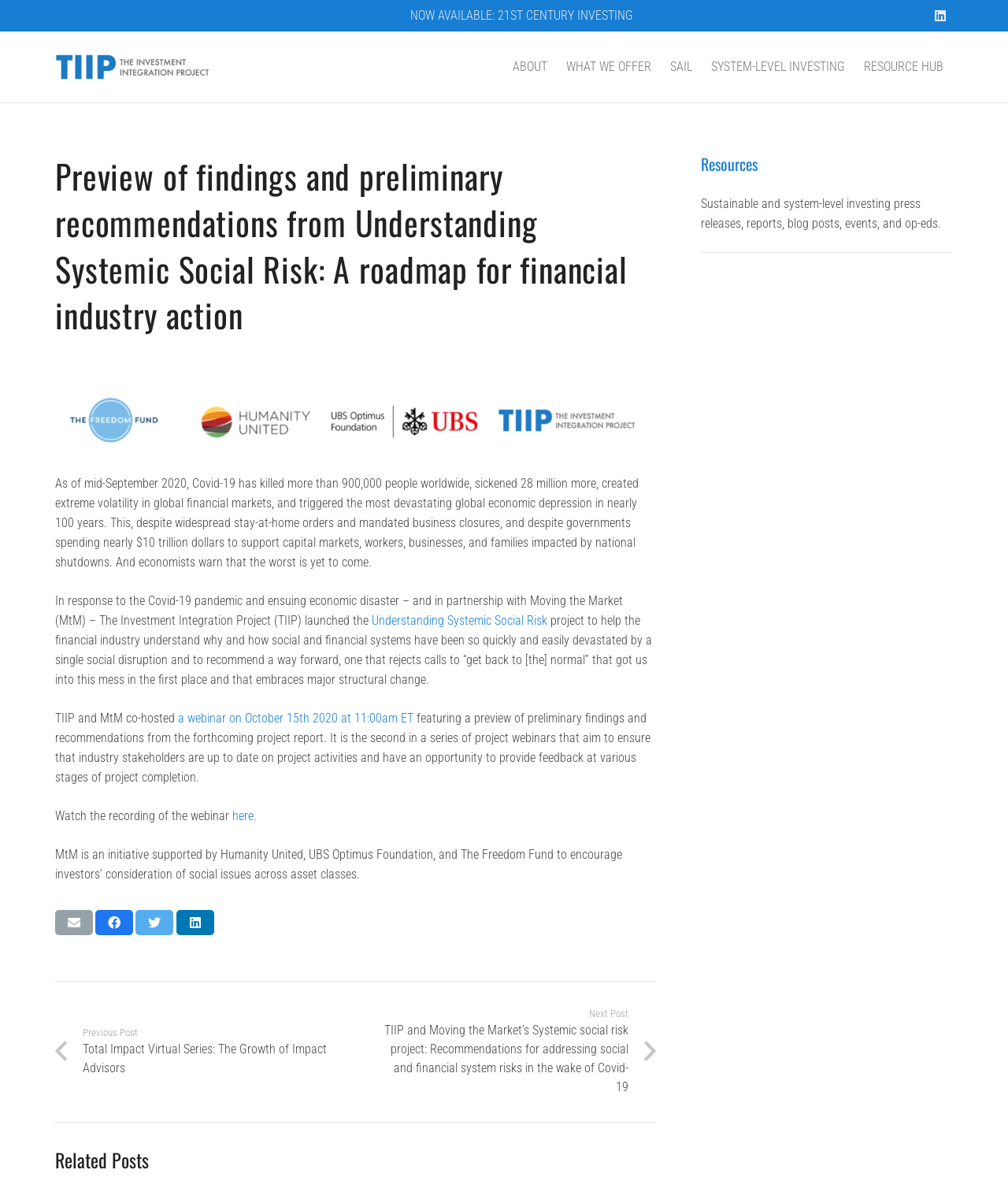Based on the element description NOW AVAILABLE: 21ST CENTURY INVESTING, identify the bounding box coordinates for the UI element. The coordinates should be in the format (top-left x, top-left y, bottom-right x, bottom-right y) and within the 0 to 1 range.

[0.407, 0.007, 0.628, 0.019]